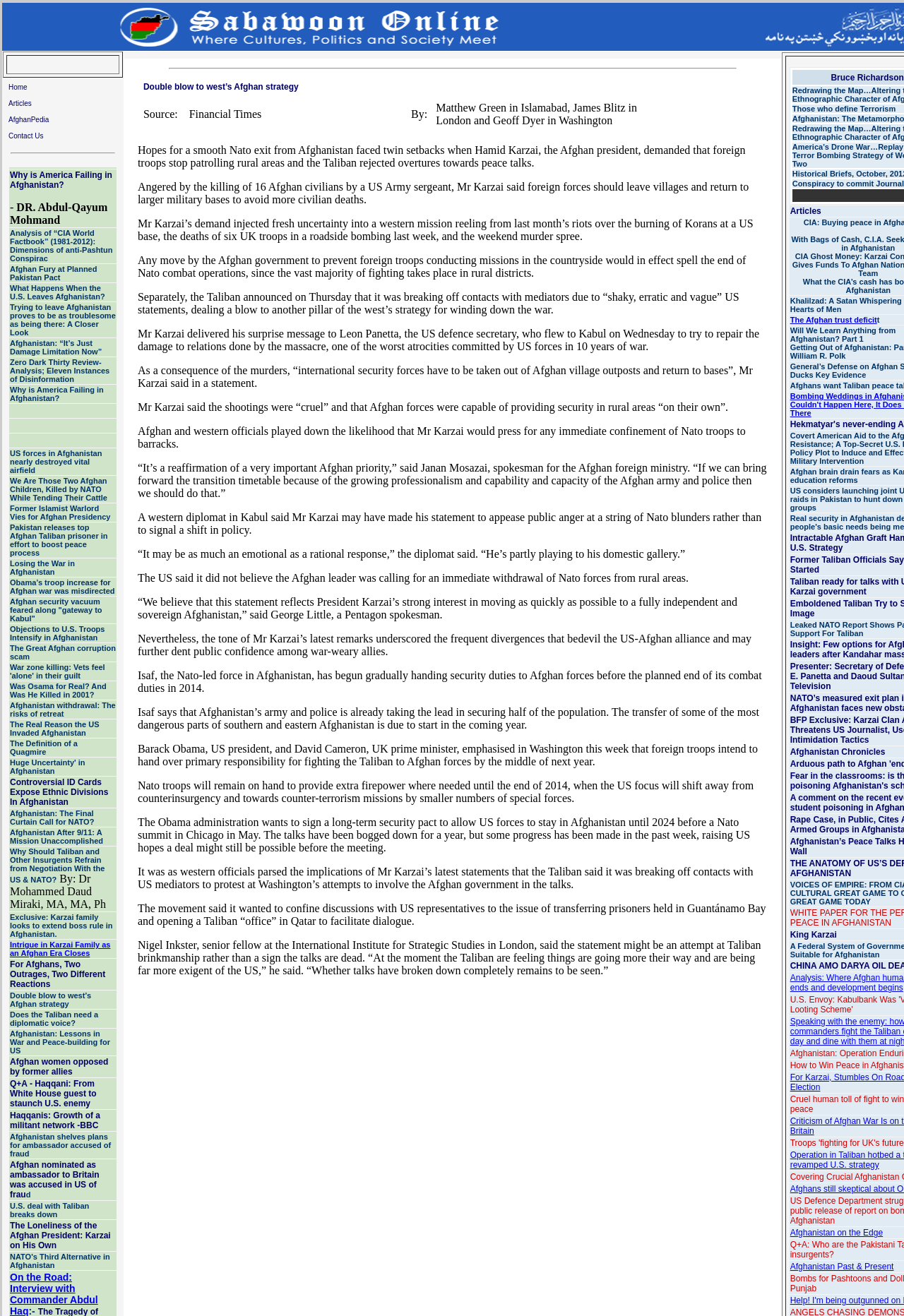Locate the bounding box coordinates of the segment that needs to be clicked to meet this instruction: "Click on the 'Afghan Fury at Planned Pakistan Pact' link".

[0.011, 0.201, 0.107, 0.214]